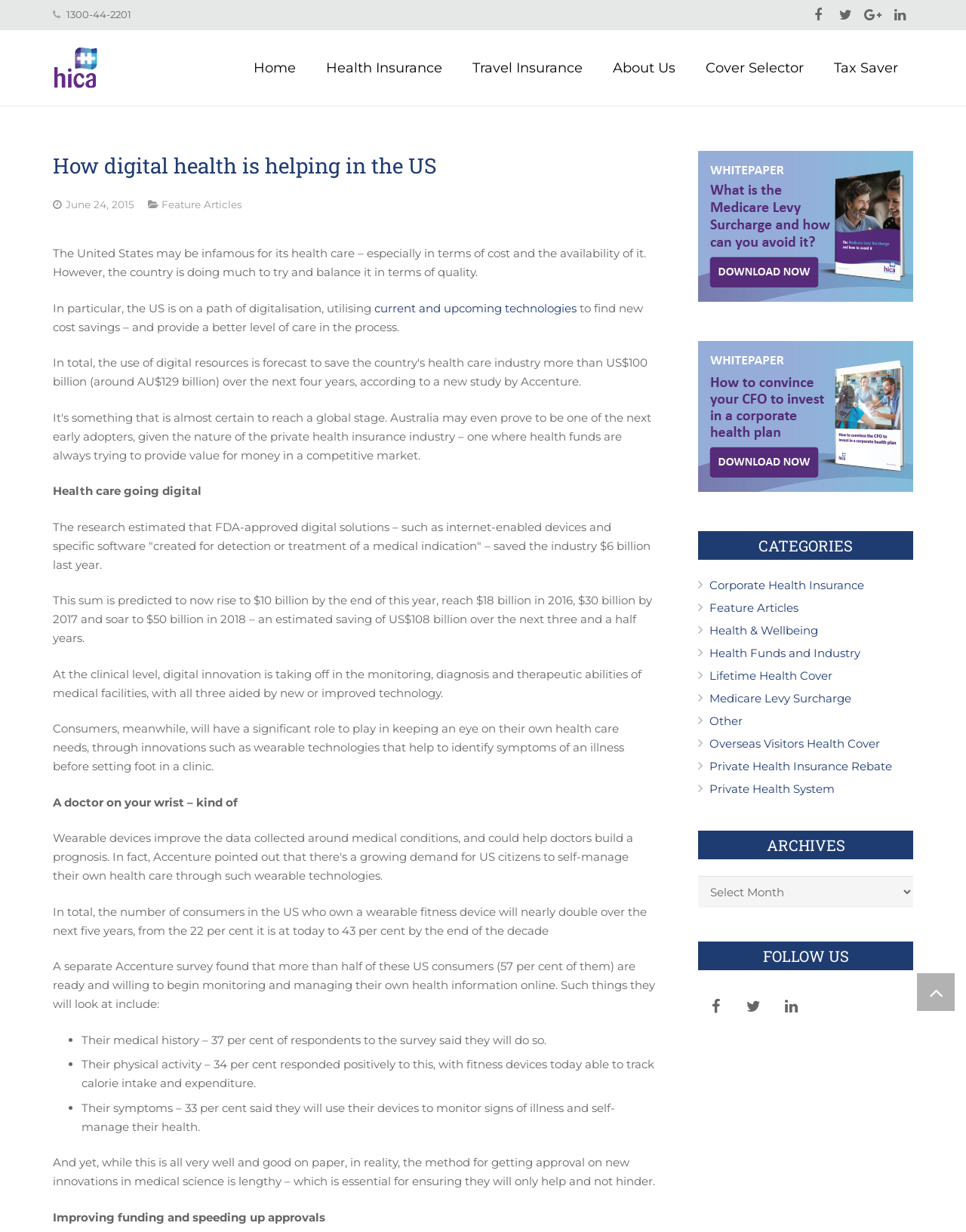Based on what you see in the screenshot, provide a thorough answer to this question: What percentage of US consumers own a wearable fitness device?

The answer can be found in the paragraph that states 'In total, the number of consumers in the US who own a wearable fitness device will nearly double over the next five years, from the 22 per cent it is at today to 43 per cent by the end of the decade'.